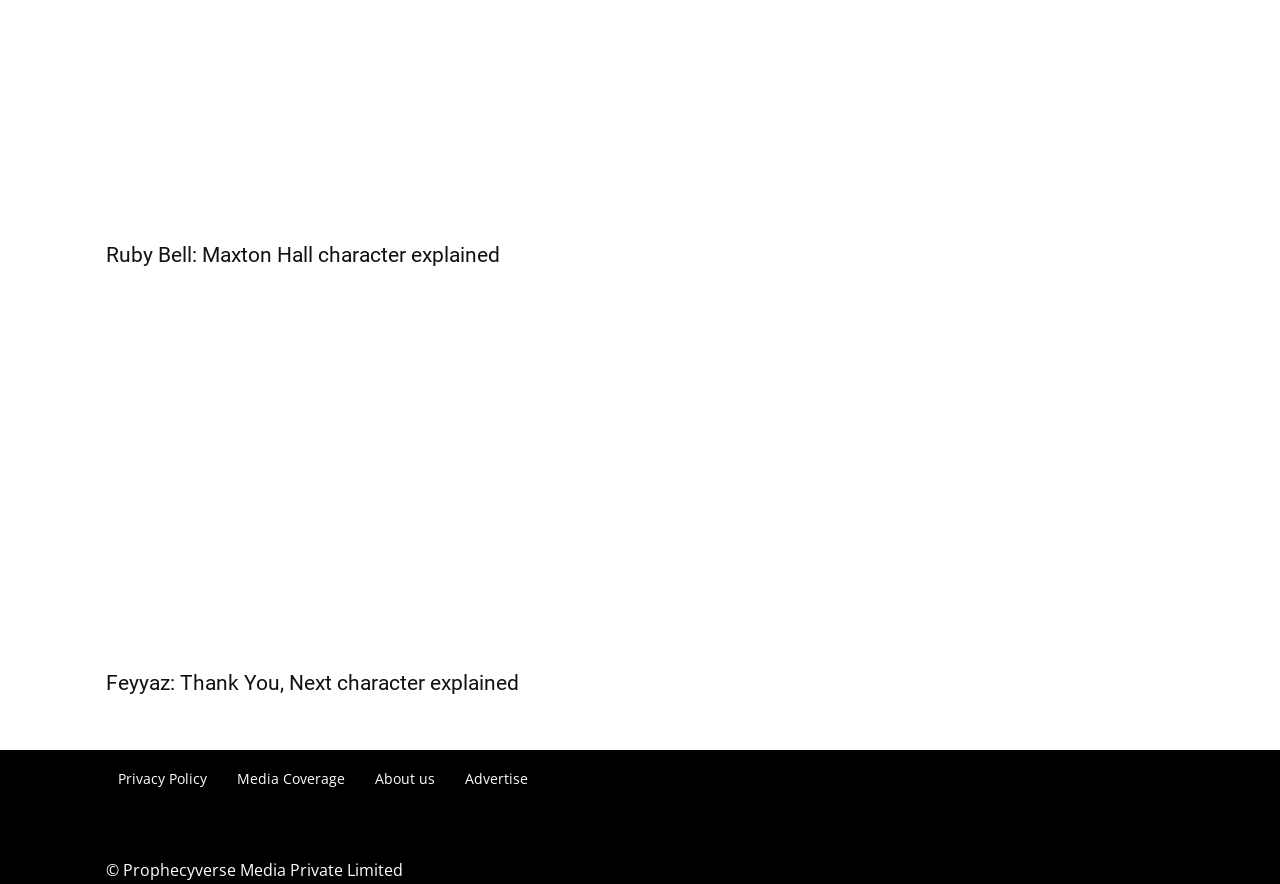What is the purpose of the webpage?
Look at the image and respond with a one-word or short phrase answer.

Character explanations